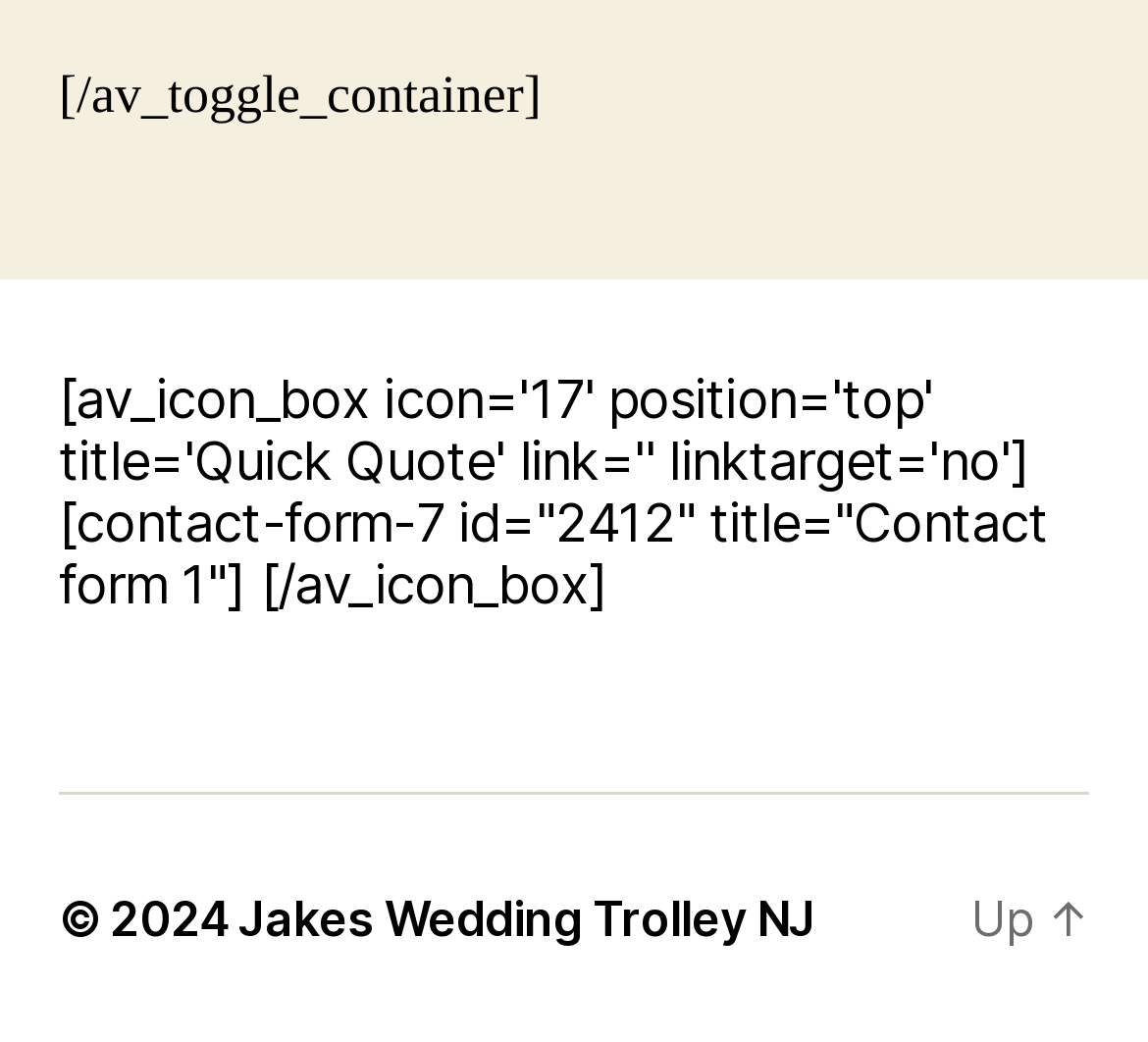Locate the UI element described by Jakes Wedding Trolley NJ and provide its bounding box coordinates. Use the format (top-left x, top-left y, bottom-right x, bottom-right y) with all values as floating point numbers between 0 and 1.

[0.208, 0.853, 0.709, 0.91]